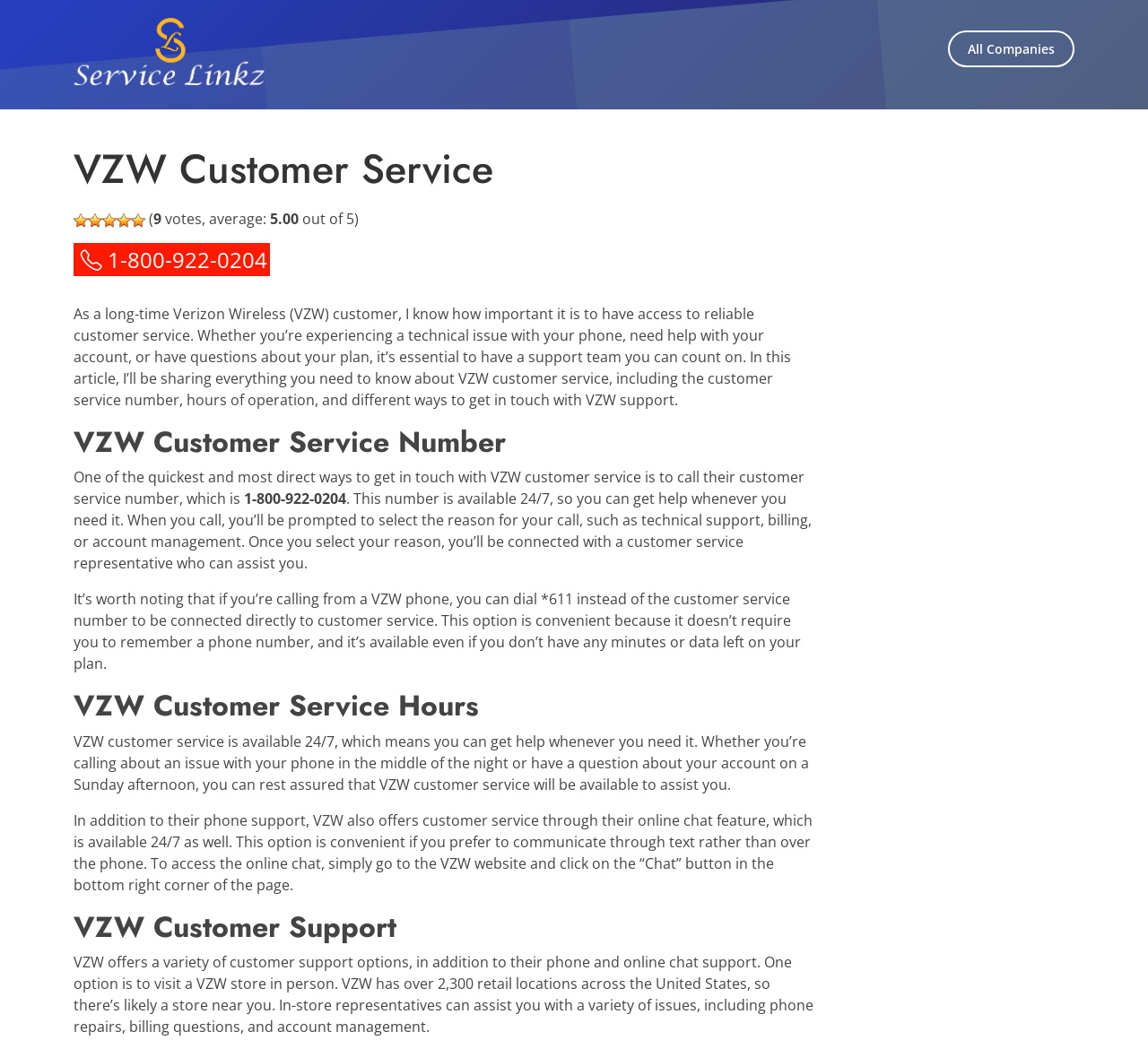Pinpoint the bounding box coordinates of the area that must be clicked to complete this instruction: "Call the VZW customer service number".

[0.064, 0.232, 0.235, 0.263]